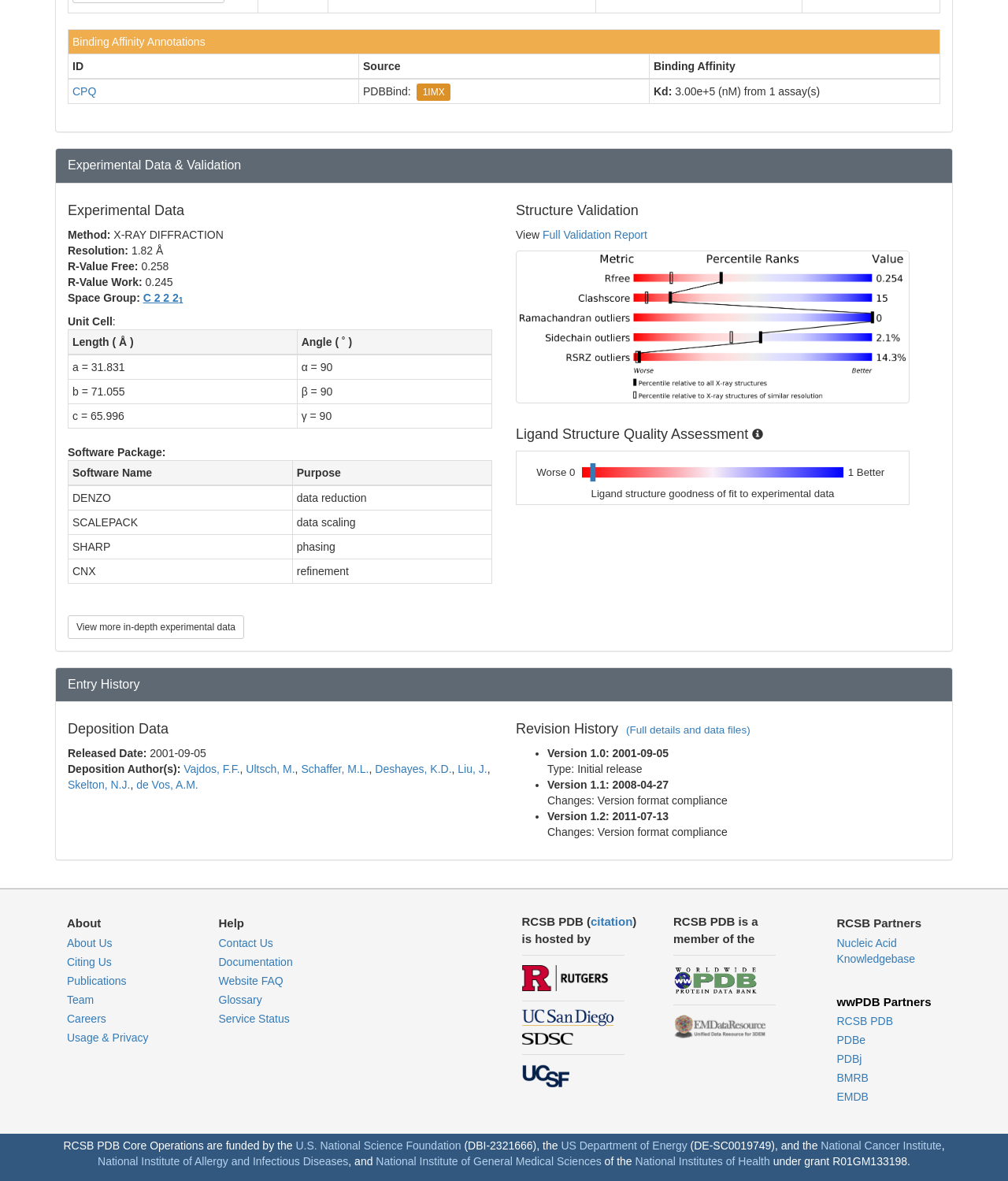Locate the coordinates of the bounding box for the clickable region that fulfills this instruction: "View Structure Validation".

[0.512, 0.172, 0.933, 0.185]